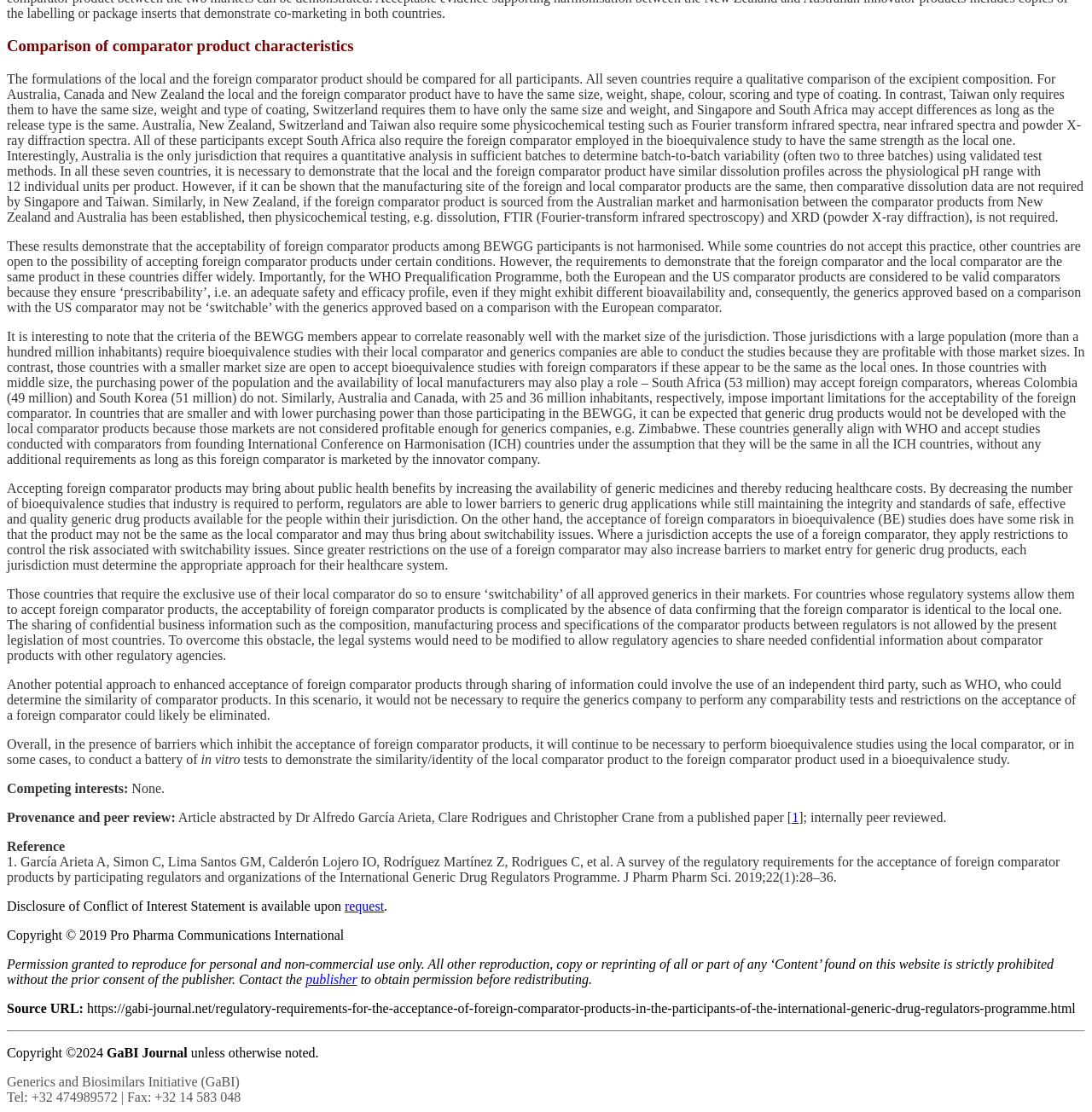Please determine the bounding box coordinates for the element with the description: "request".

[0.316, 0.808, 0.352, 0.821]